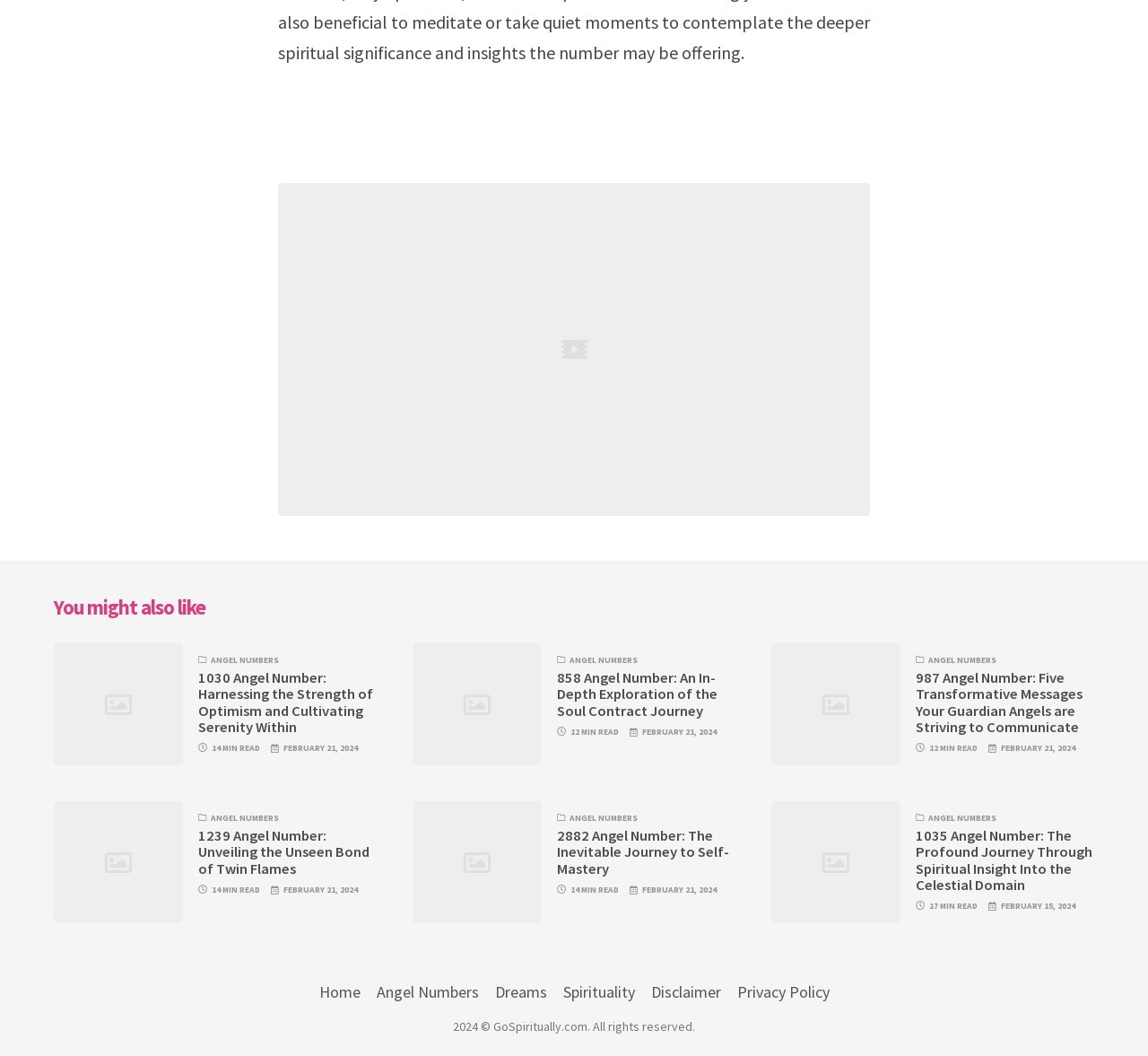What is the date of the latest article?
Using the image as a reference, answer with just one word or a short phrase.

FEBRUARY 21, 2024